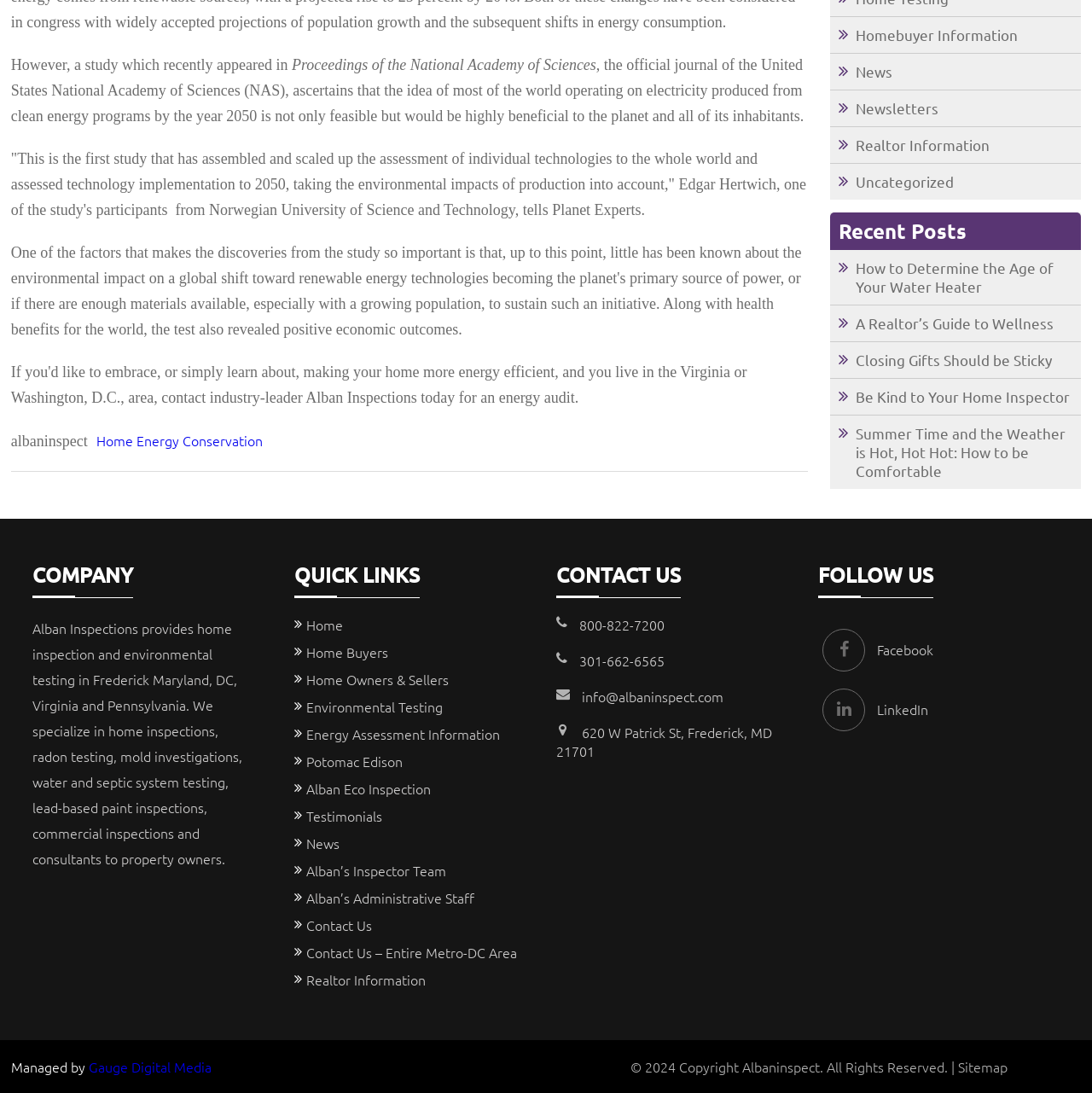Identify the bounding box of the HTML element described here: "Potomac Edison". Provide the coordinates as four float numbers between 0 and 1: [left, top, right, bottom].

[0.281, 0.688, 0.369, 0.705]